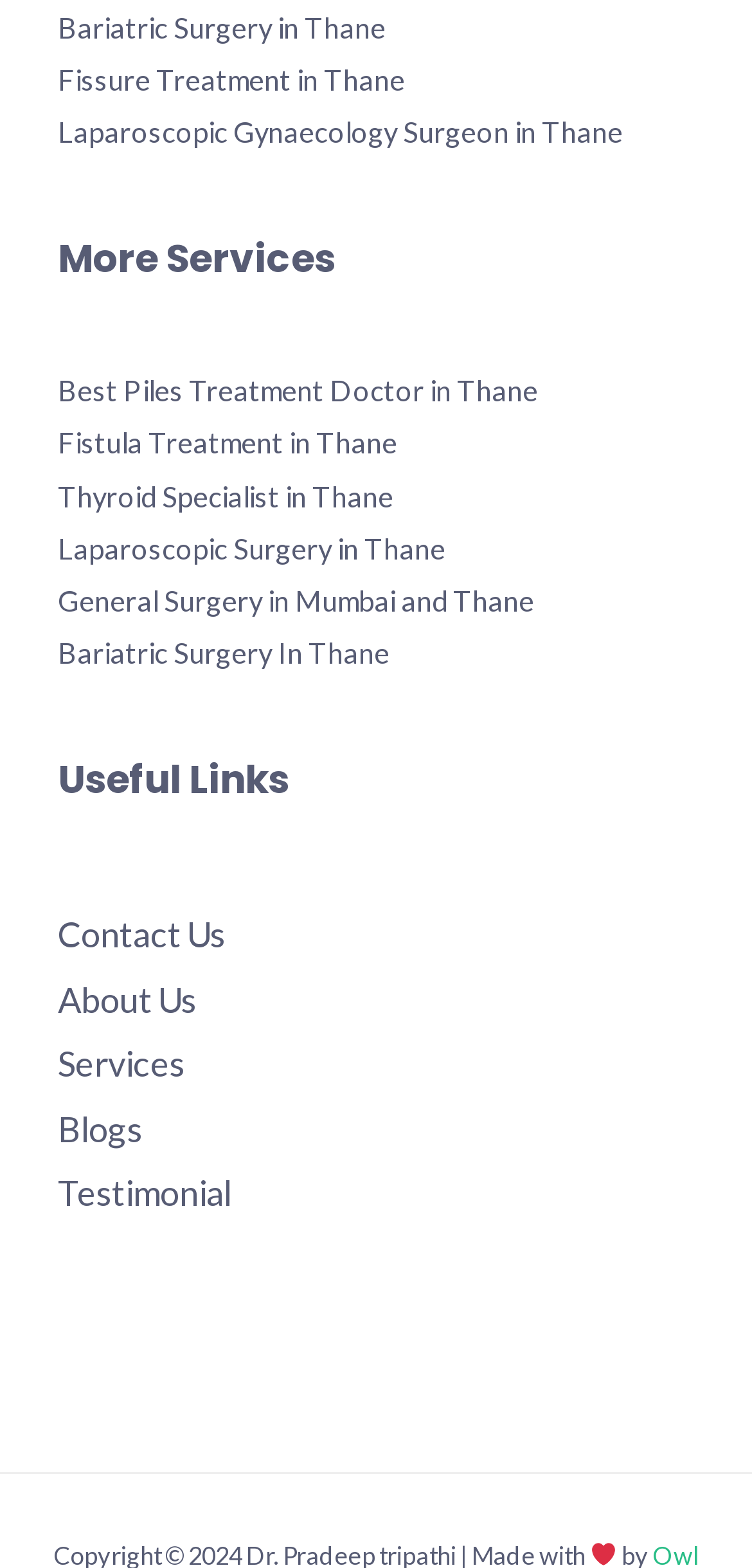How many social media links are present?
From the screenshot, supply a one-word or short-phrase answer.

5